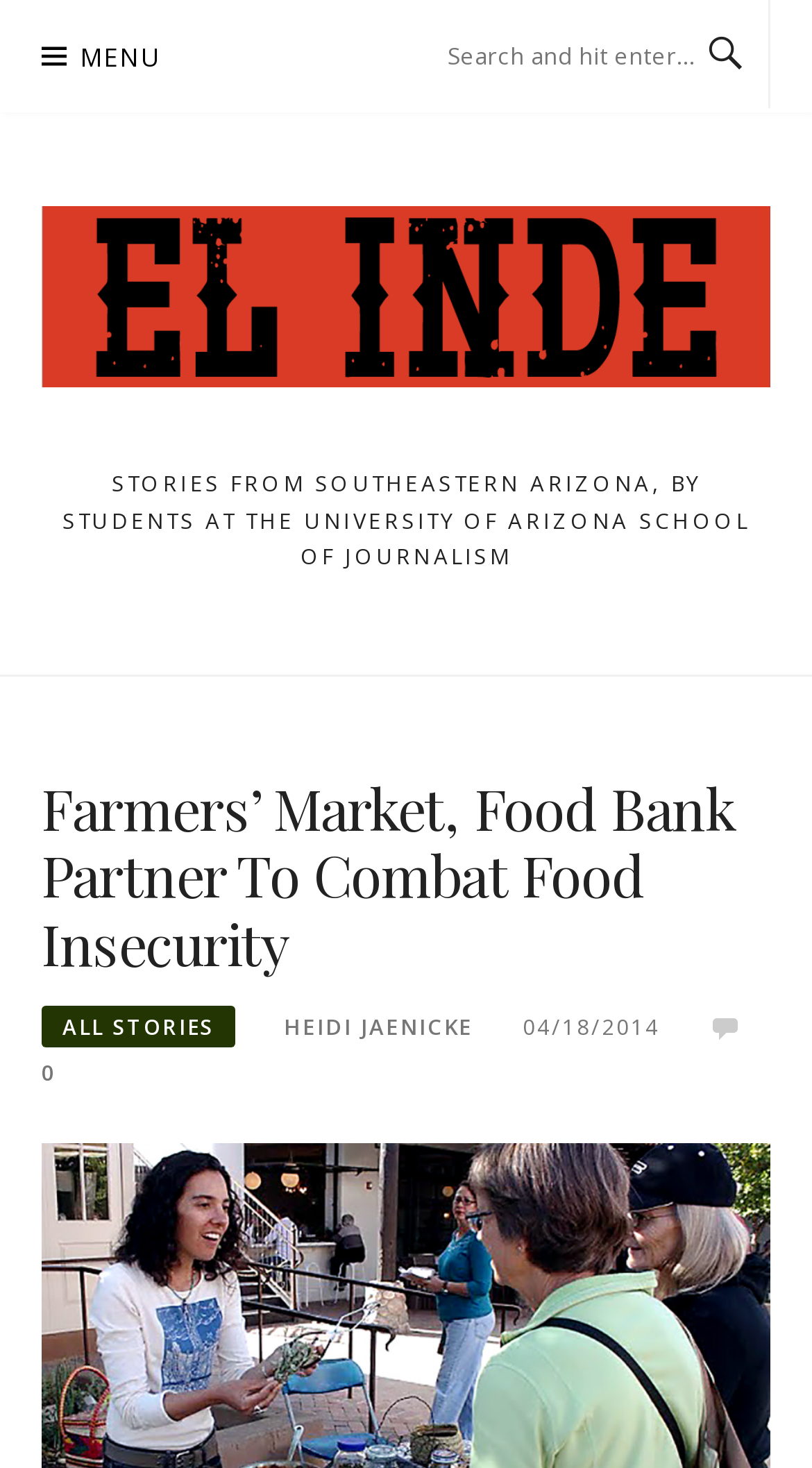Is the search box required?
Provide a detailed answer to the question, using the image to inform your response.

I found the search box by looking at the textbox element with the placeholder text 'Search and hit enter...'. The 'required' attribute of this element is set to 'False', which means the search box is not required.